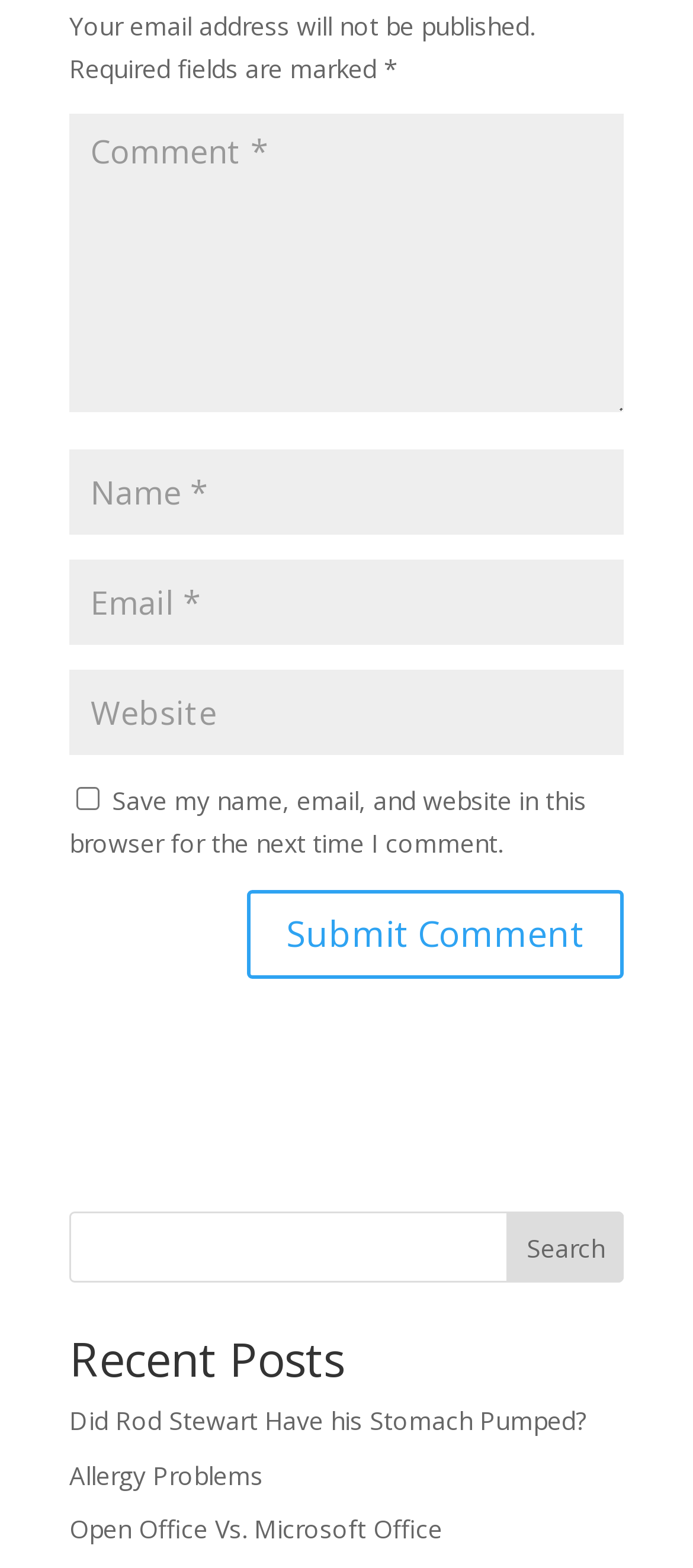Please identify the bounding box coordinates for the region that you need to click to follow this instruction: "Search for something".

[0.1, 0.772, 0.9, 0.818]